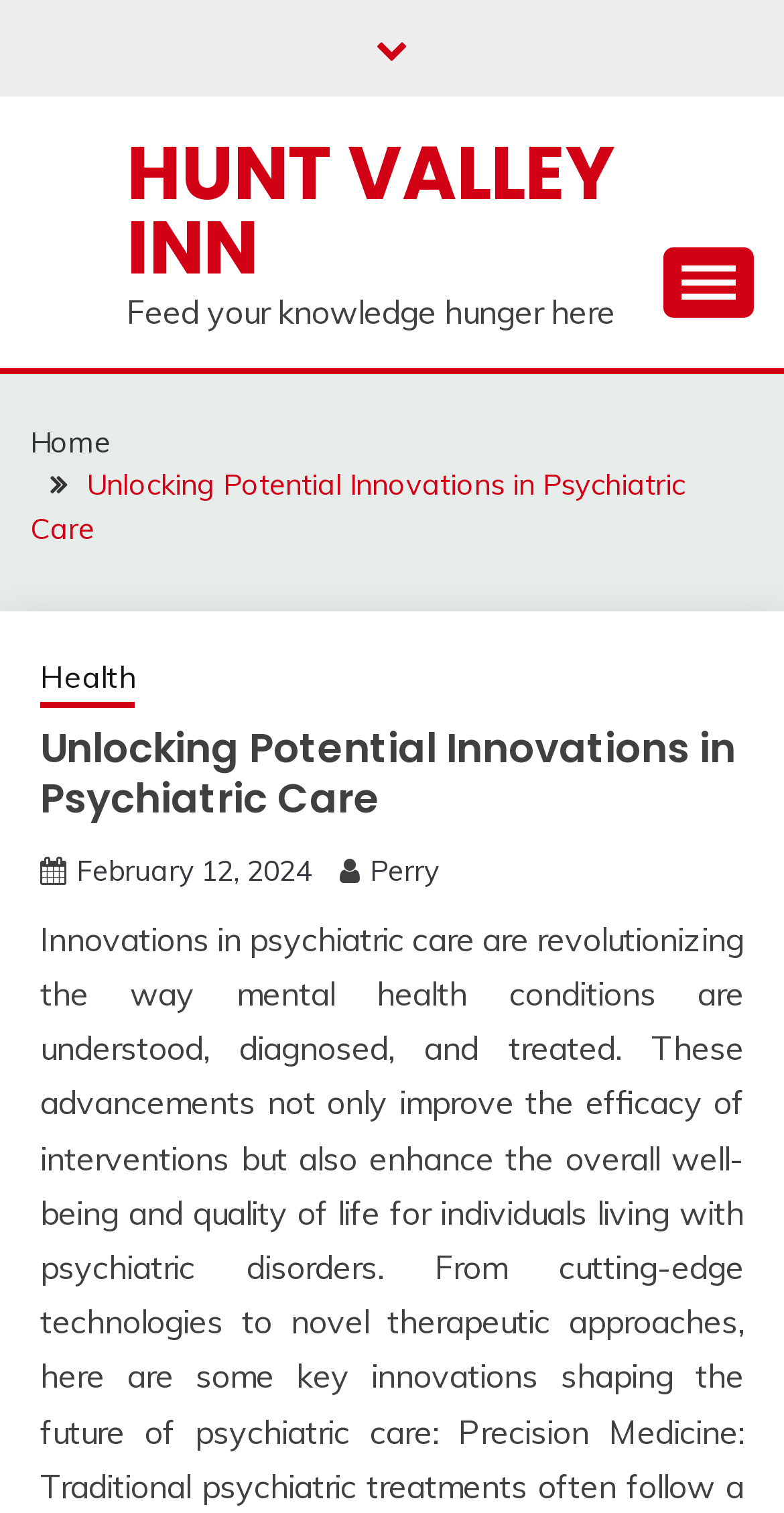Please identify the bounding box coordinates of the element on the webpage that should be clicked to follow this instruction: "View the February 12, 2024 link". The bounding box coordinates should be given as four float numbers between 0 and 1, formatted as [left, top, right, bottom].

[0.097, 0.563, 0.397, 0.587]